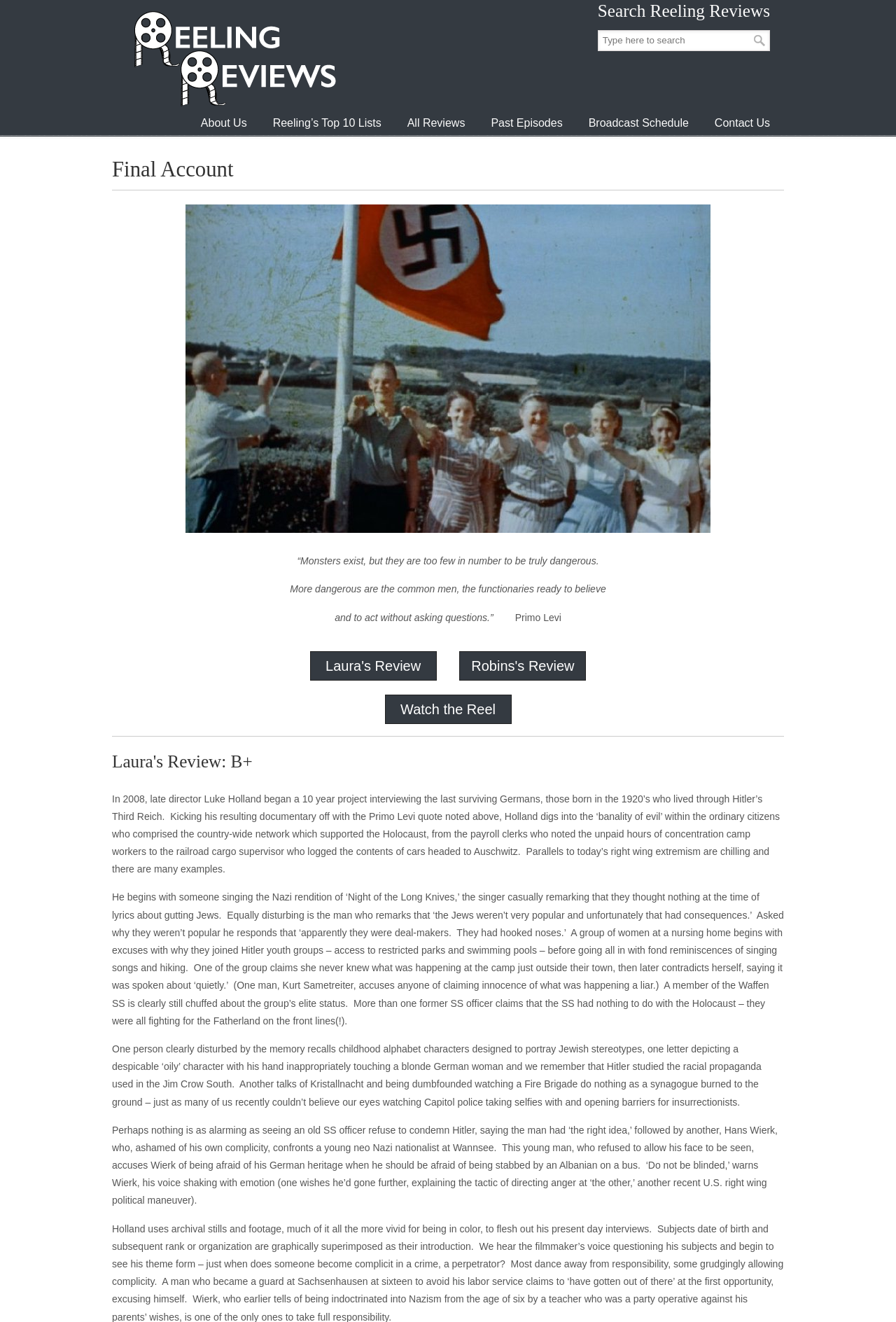Please identify the bounding box coordinates of the area that needs to be clicked to fulfill the following instruction: "Watch the Reel."

[0.447, 0.531, 0.553, 0.542]